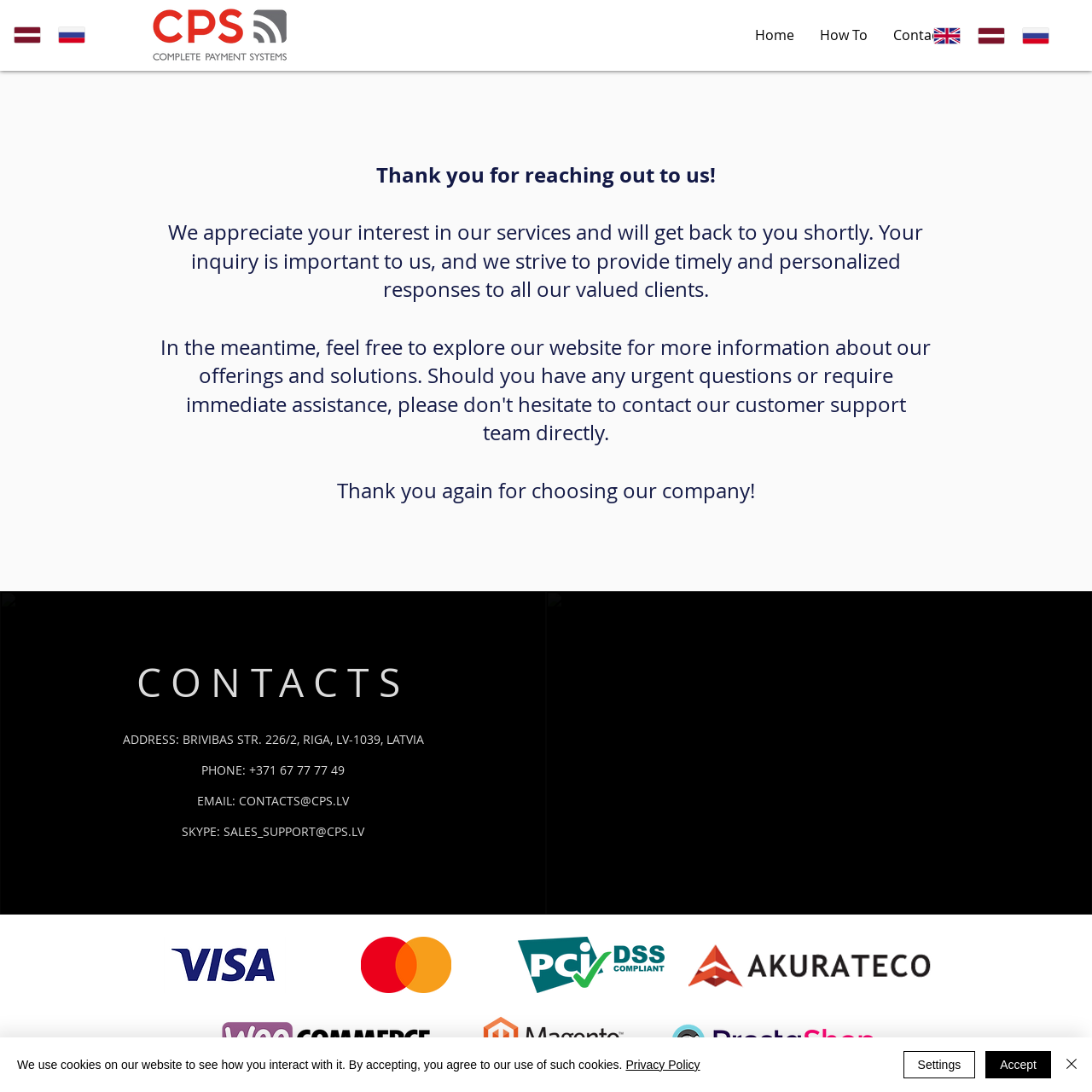Give a concise answer using only one word or phrase for this question:
What is the company's address?

BRIVIBAS STR. 226/2, RIGA, LV-1039, LATVIA